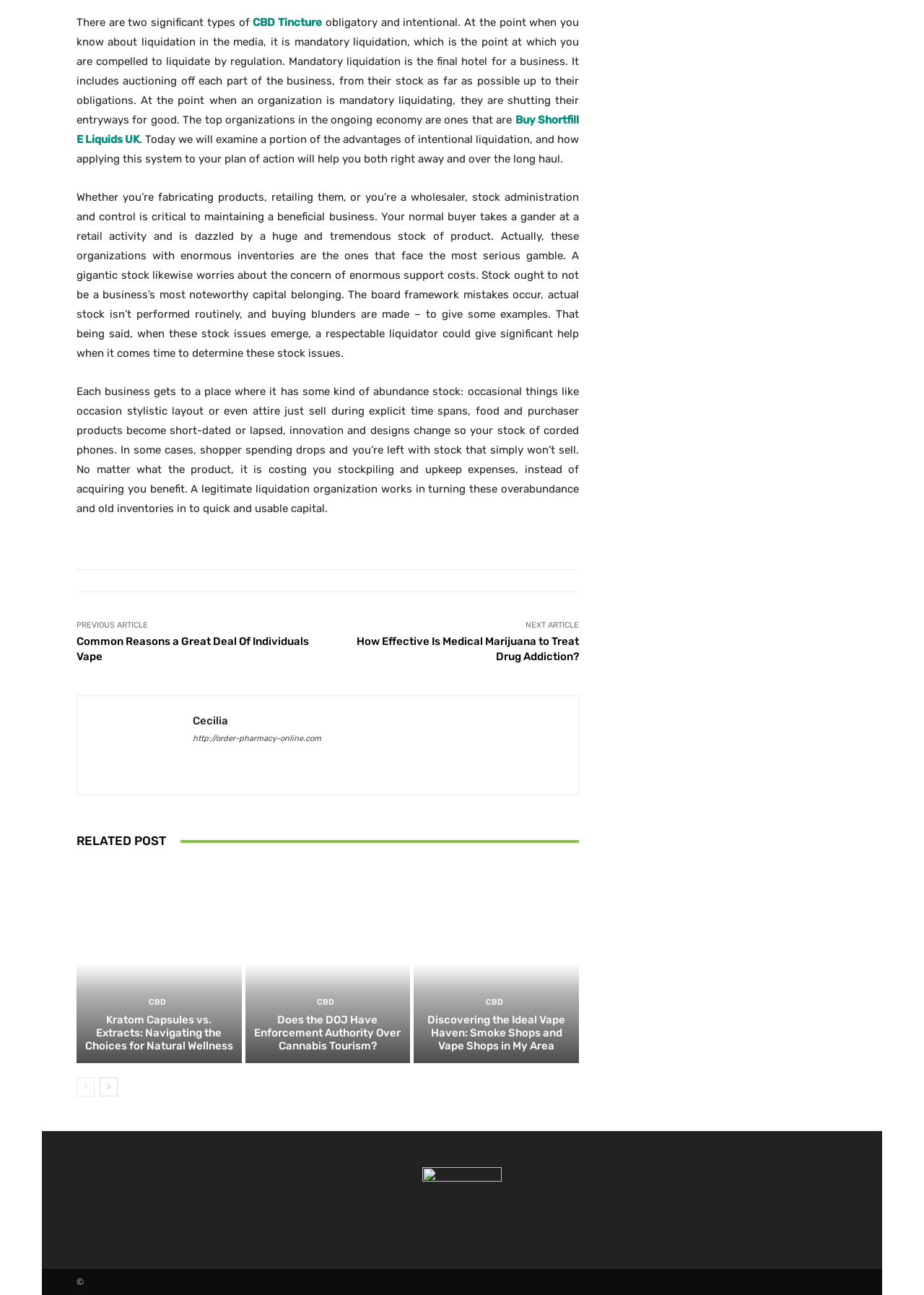Carefully examine the image and provide an in-depth answer to the question: What type of products can become short-dated or lapsed?

According to the article, food and consumer products are examples of products that can become short-dated or lapsed, leading to excess inventory and stock issues for businesses.